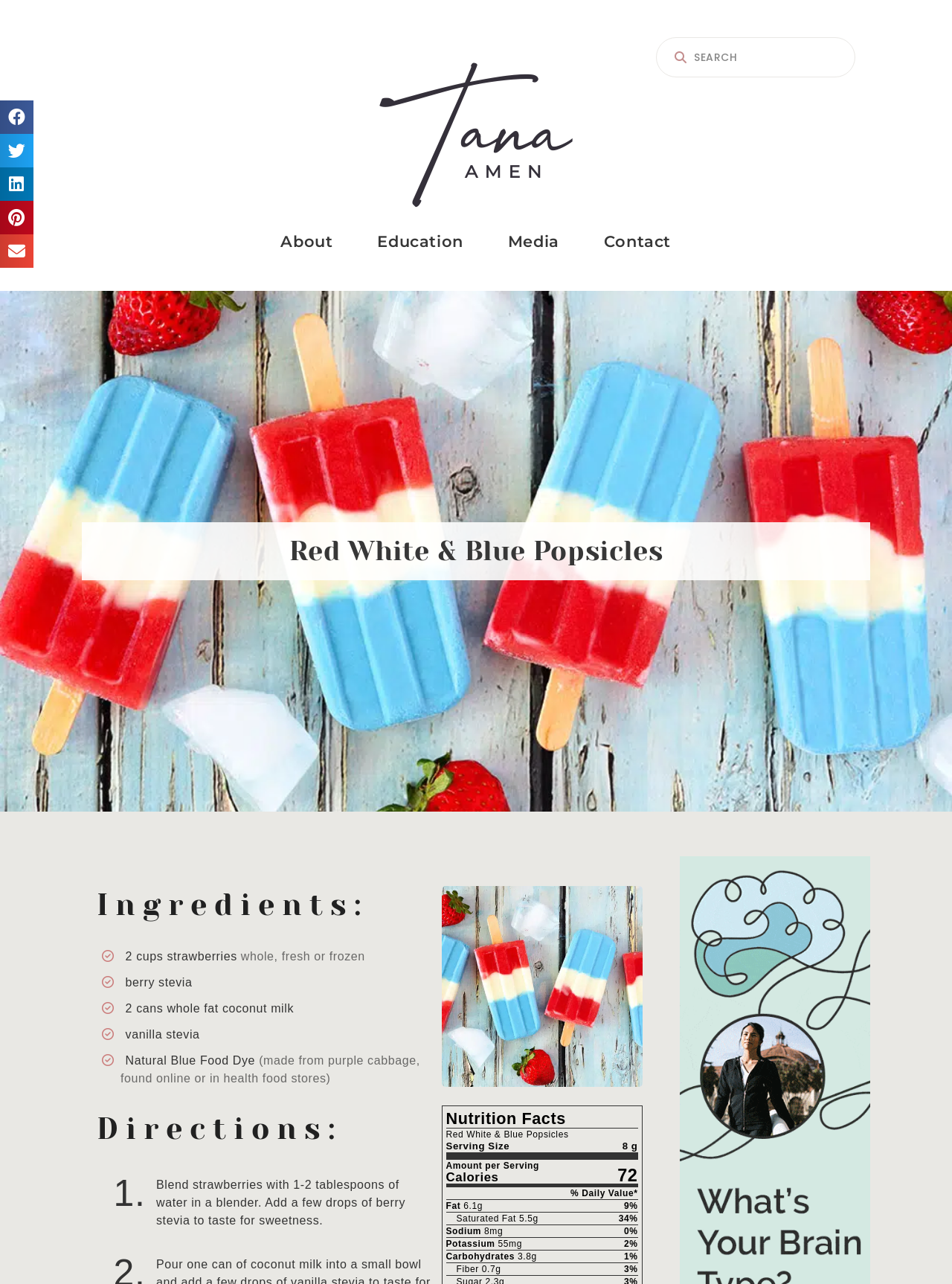How many tablespoons of water are used in the recipe?
Look at the webpage screenshot and answer the question with a detailed explanation.

According to the directions, 1-2 tablespoons of water are used to blend the strawberries in a blender.